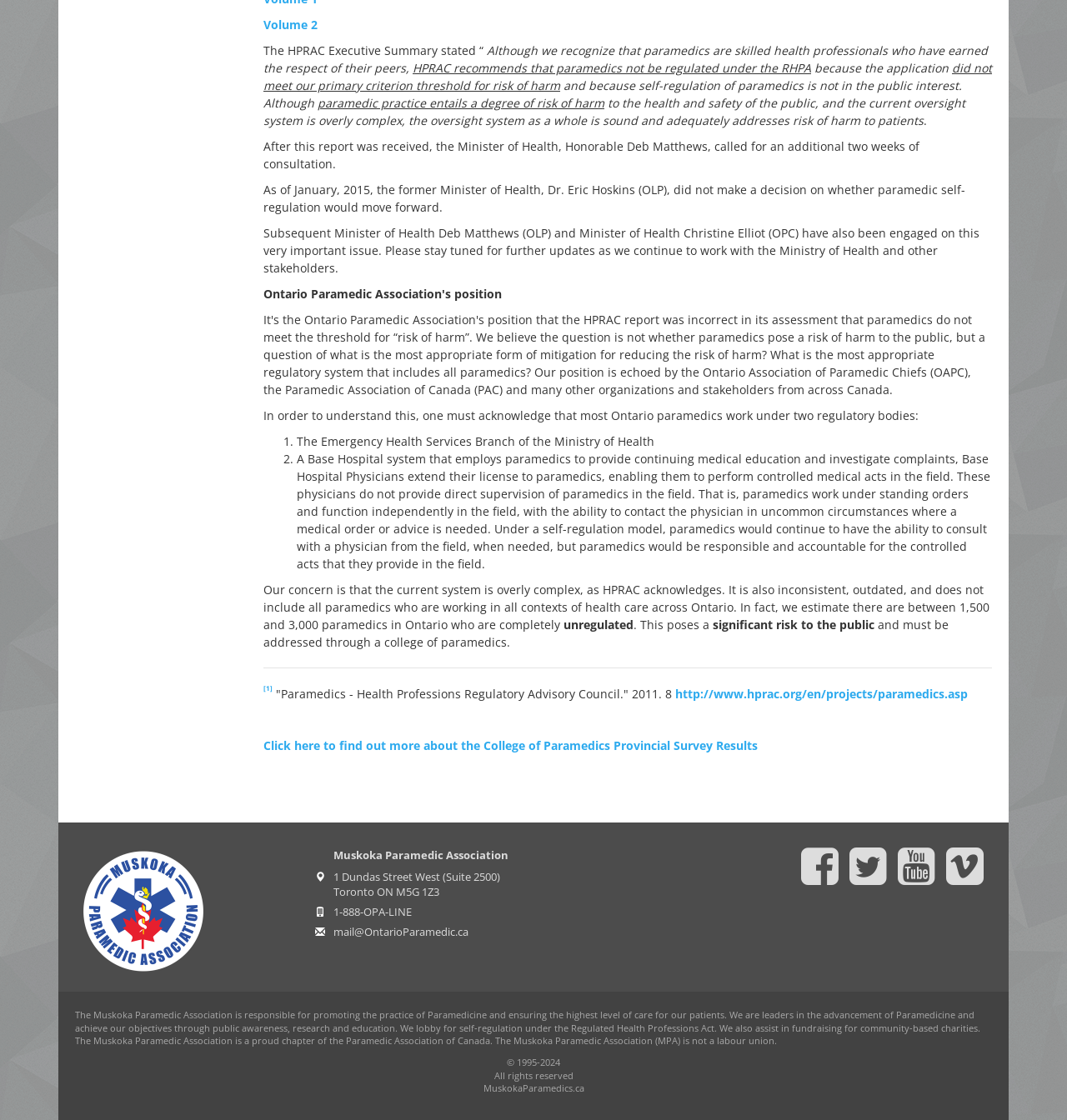How many regulatory bodies do Ontario paramedics work under? Using the information from the screenshot, answer with a single word or phrase.

Two